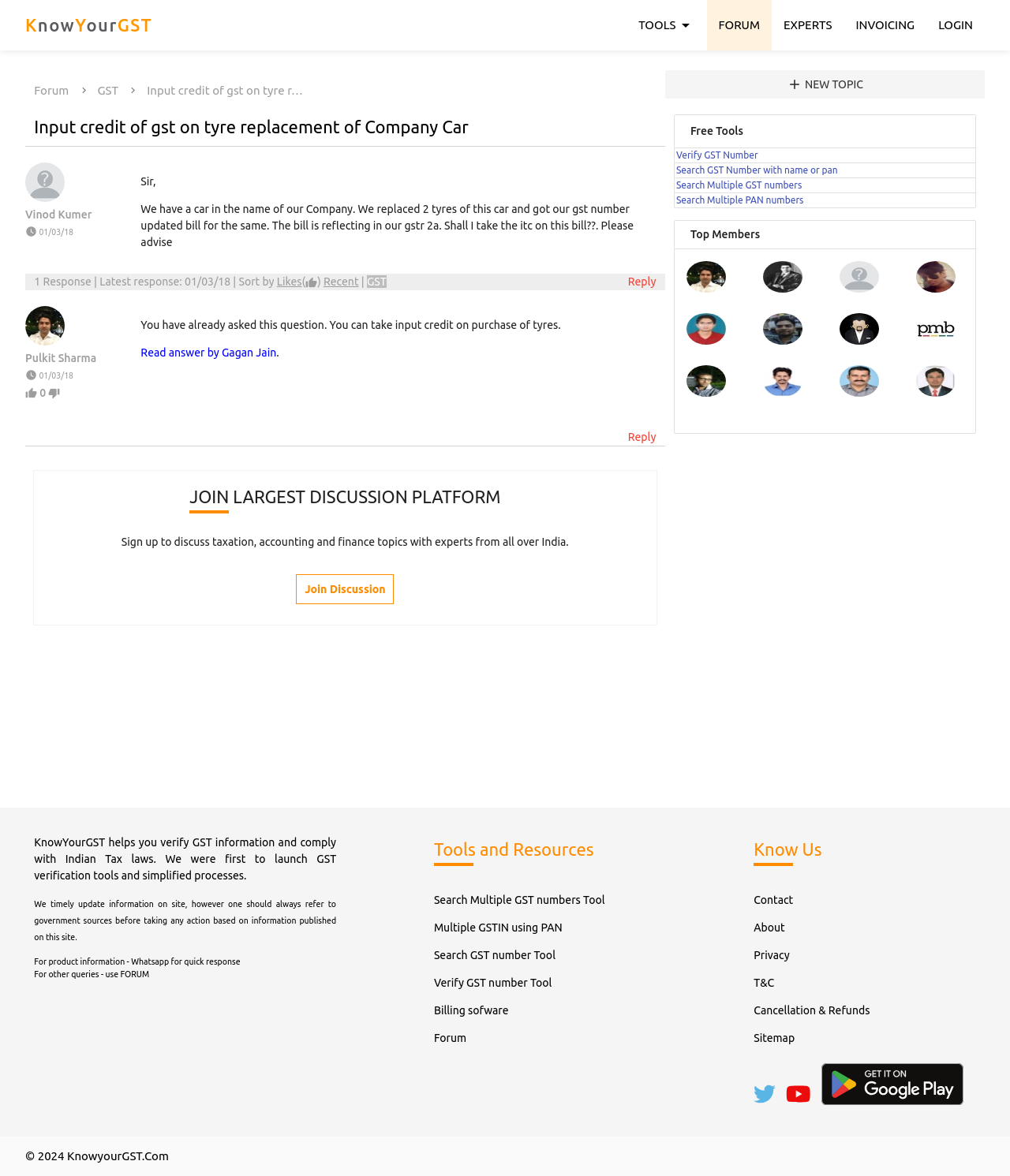Identify the webpage's primary heading and generate its text.

Input credit of gst on tyre replacement of Company Car